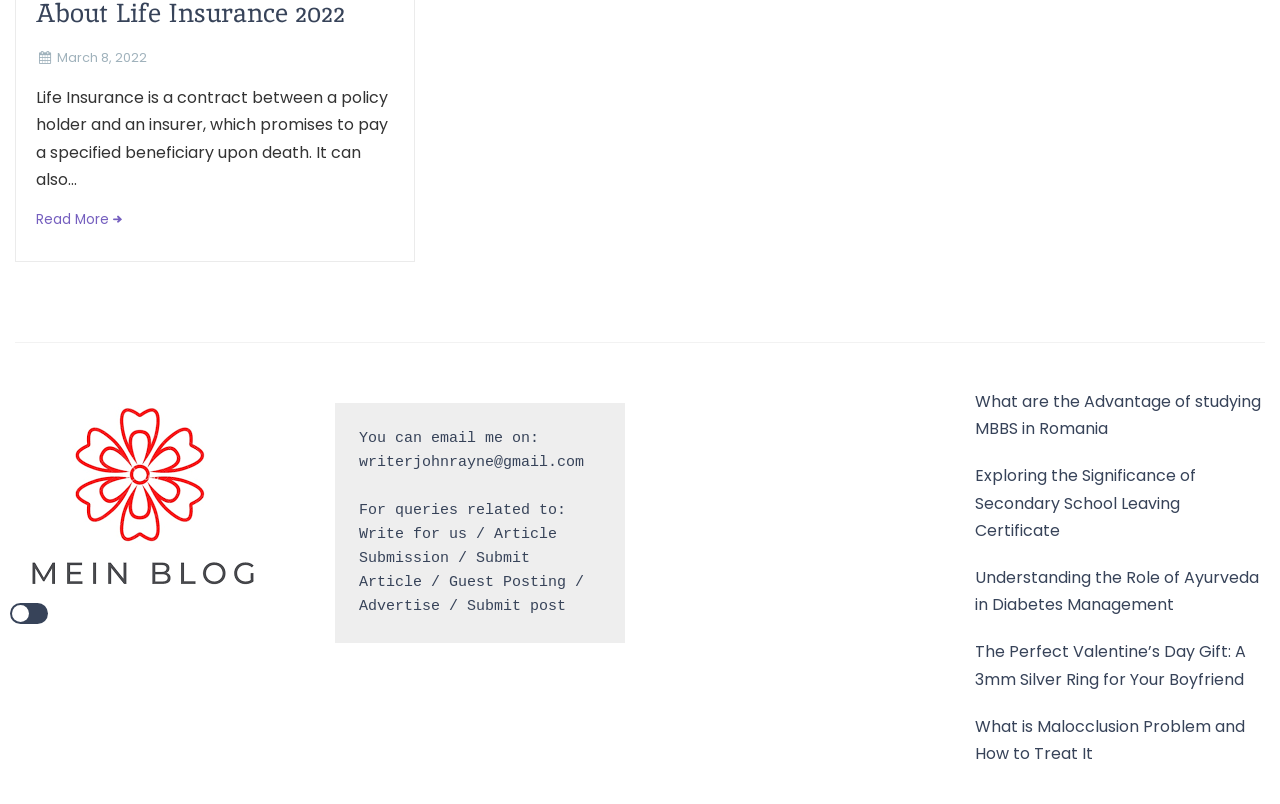Given the webpage screenshot and the description, determine the bounding box coordinates (top-left x, top-left y, bottom-right x, bottom-right y) that define the location of the UI element matching this description: Read More

[0.028, 0.259, 0.095, 0.287]